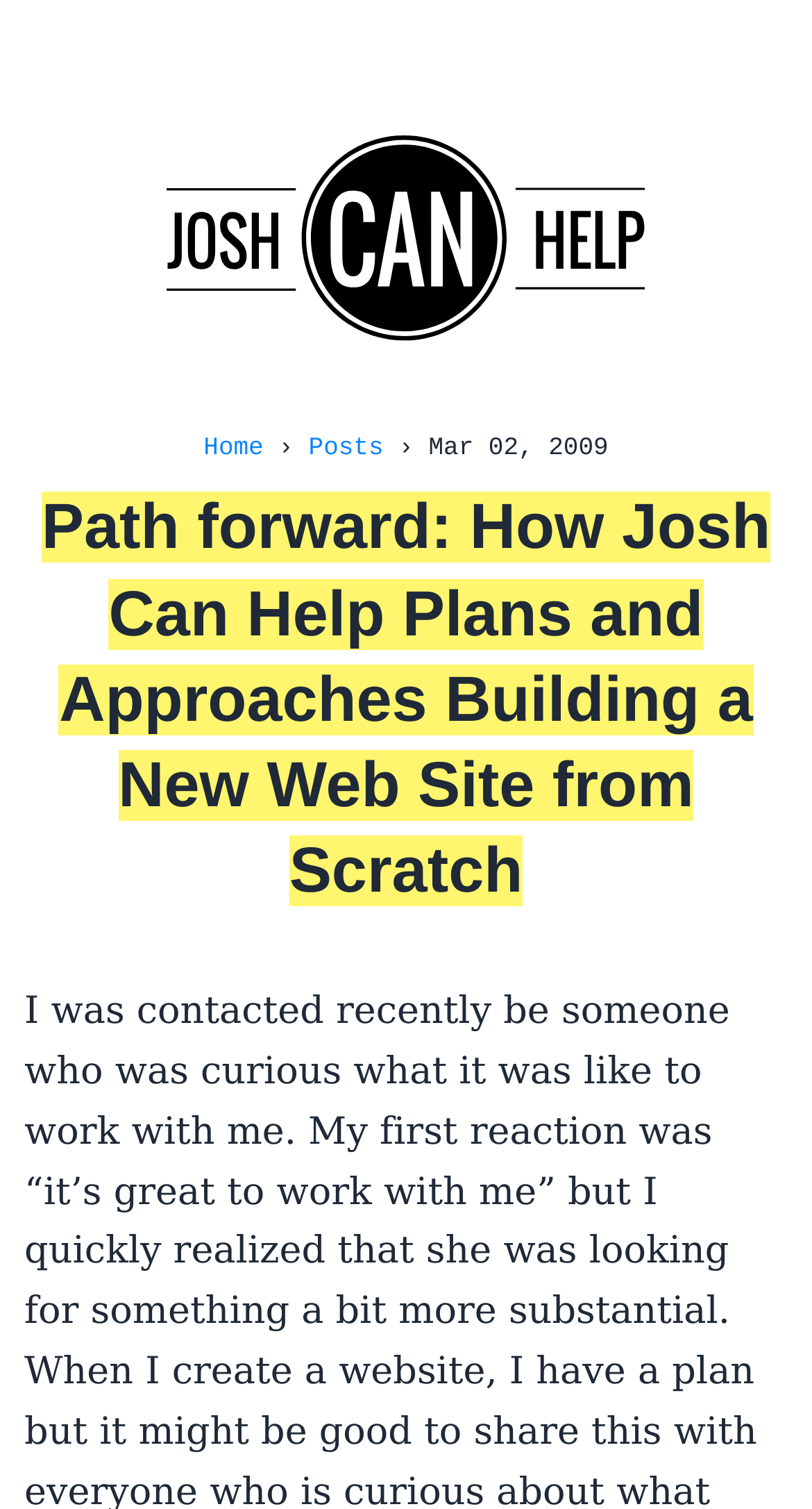Find the bounding box coordinates of the UI element according to this description: "Posts".

[0.38, 0.287, 0.472, 0.306]